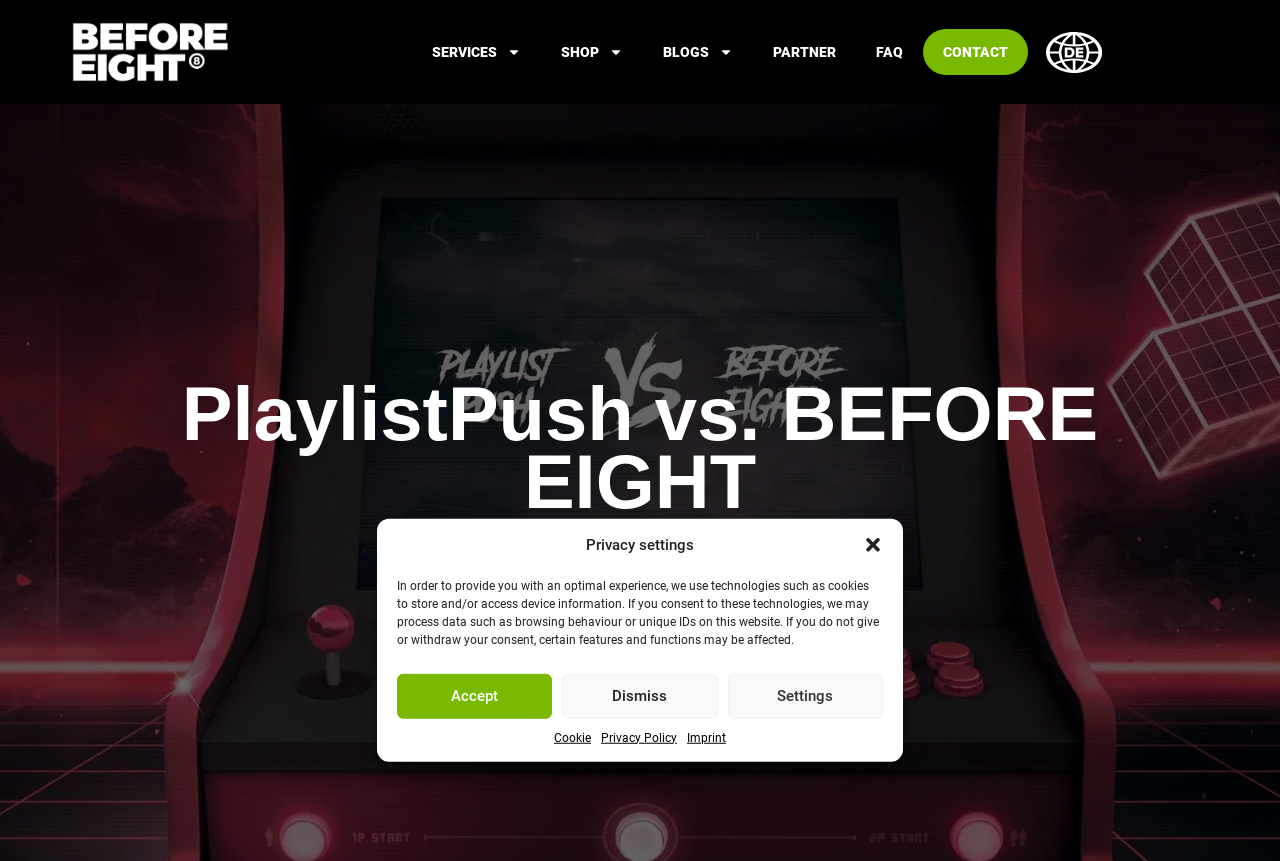What is the text above the 'Accept' button?
Using the details shown in the screenshot, provide a comprehensive answer to the question.

I looked at the dialog box with the 'Accept' button and found that the text above it is 'In order to provide you with an optimal experience, we use technologies such as cookies to store and/or access device information...'.